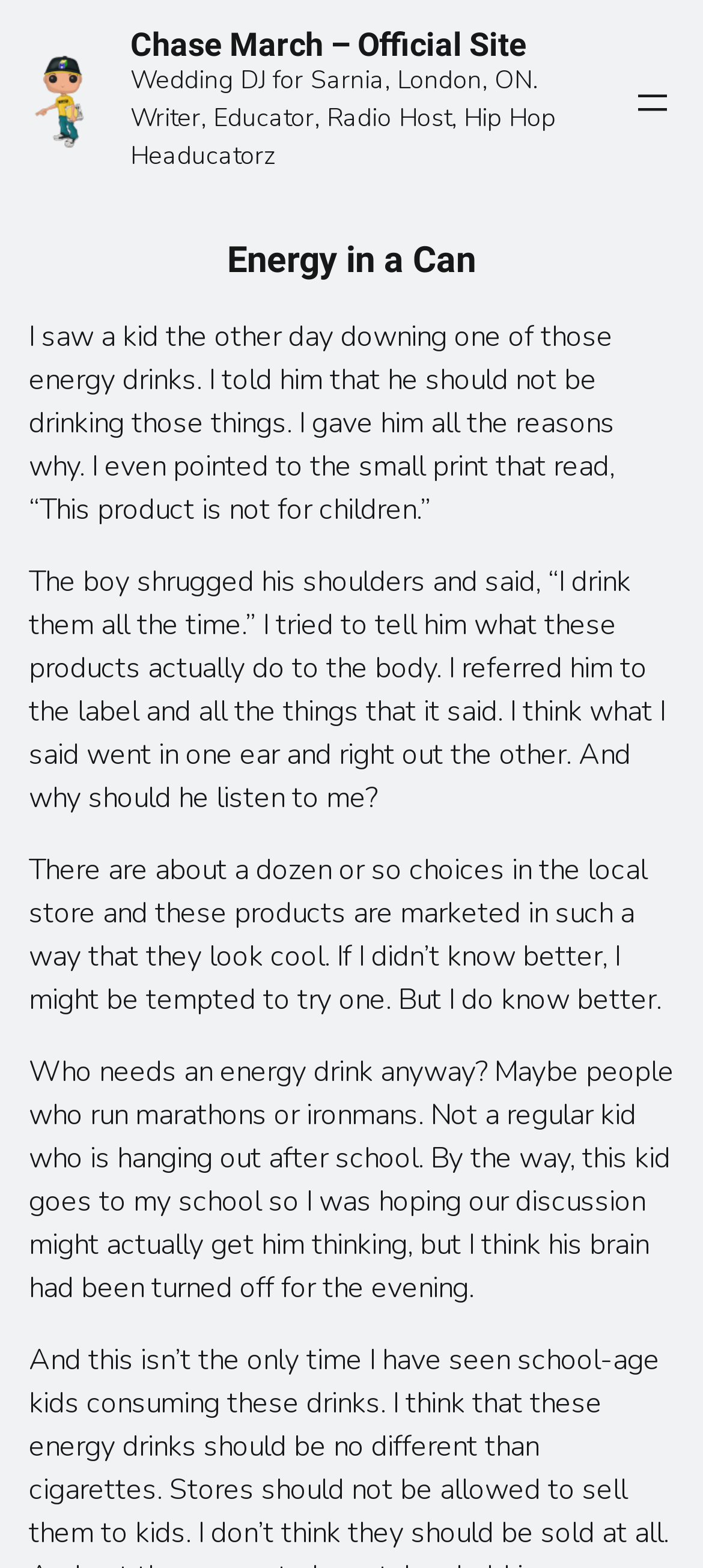Please determine the bounding box coordinates for the UI element described here. Use the format (top-left x, top-left y, bottom-right x, bottom-right y) with values bounded between 0 and 1: Chase March – Official Site

[0.186, 0.016, 0.75, 0.04]